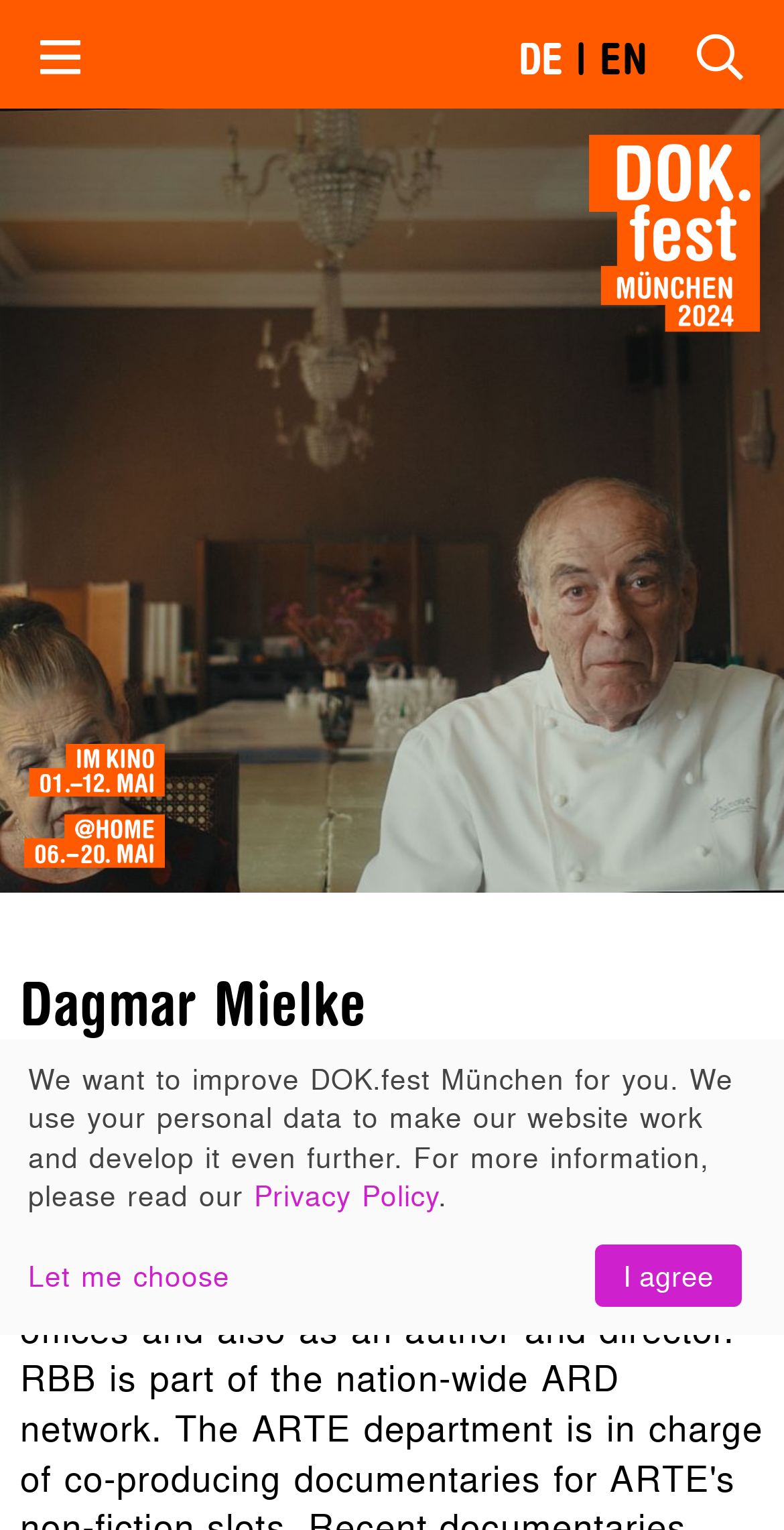Answer the question using only one word or a concise phrase: What is the purpose of the 'I agree' button?

To agree to privacy policy